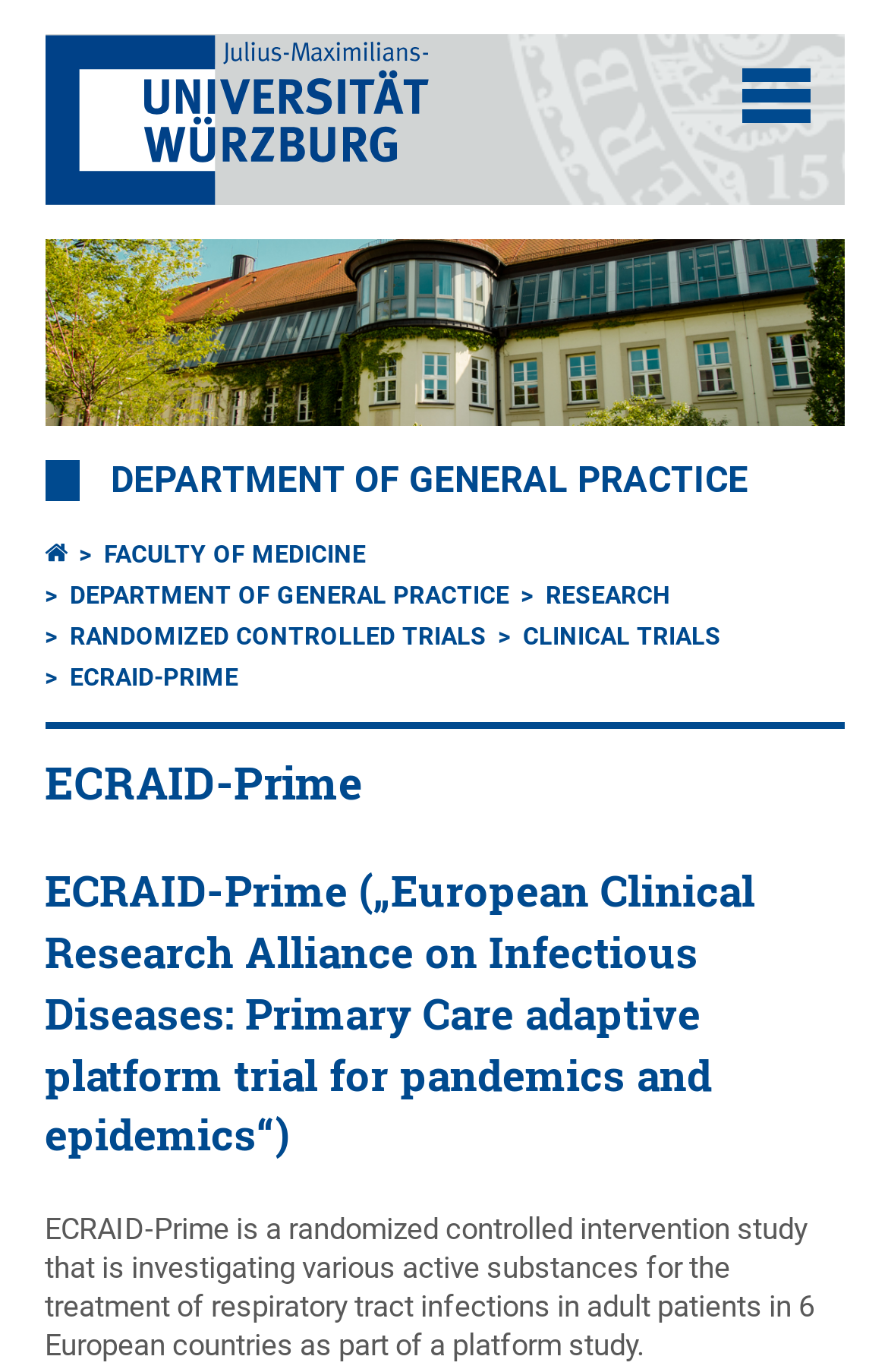Pinpoint the bounding box coordinates of the clickable element to carry out the following instruction: "Go to startpage."

[0.05, 0.025, 0.486, 0.158]